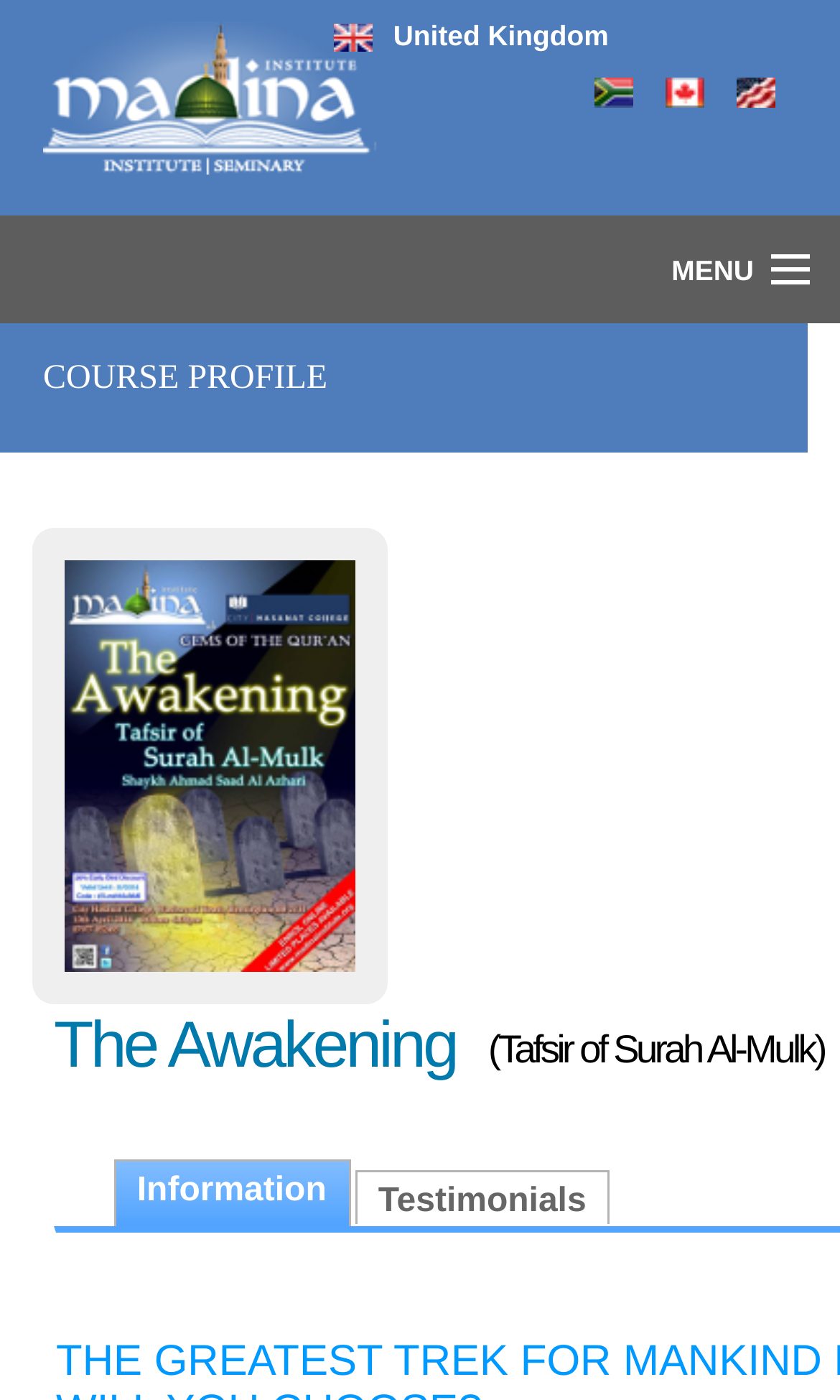Detail the various sections and features present on the webpage.

This webpage is a course profile page. At the top, there is a header section that spans the entire width of the page. Within this section, there are several links and images arranged horizontally. From left to right, there is a link with an image, followed by three country flags with corresponding links: United Kingdom, South Africa, and Canada, and finally, the United States. 

Below the header section, there is a vertical navigation menu on the left side of the page, consisting of eight links: MENU, HOME, ISLAMIC STUDIES IJAZAH PROGRAM, SEMINARS, COURSES, MEDIA, INSTRUCTORS, BLOG, and MASJID. 

On the right side of the page, there is a prominent heading "COURSE PROFILE" that spans almost the entire width of the page. Below this heading, there is a link with a poster image. 

Further down the page, there are two sections: "Information" and "Testimonials", each with a heading and a corresponding link. The "Information" section is located on the left side, while the "Testimonials" section is on the right side. At the very bottom of the page, there is a small, empty text element.